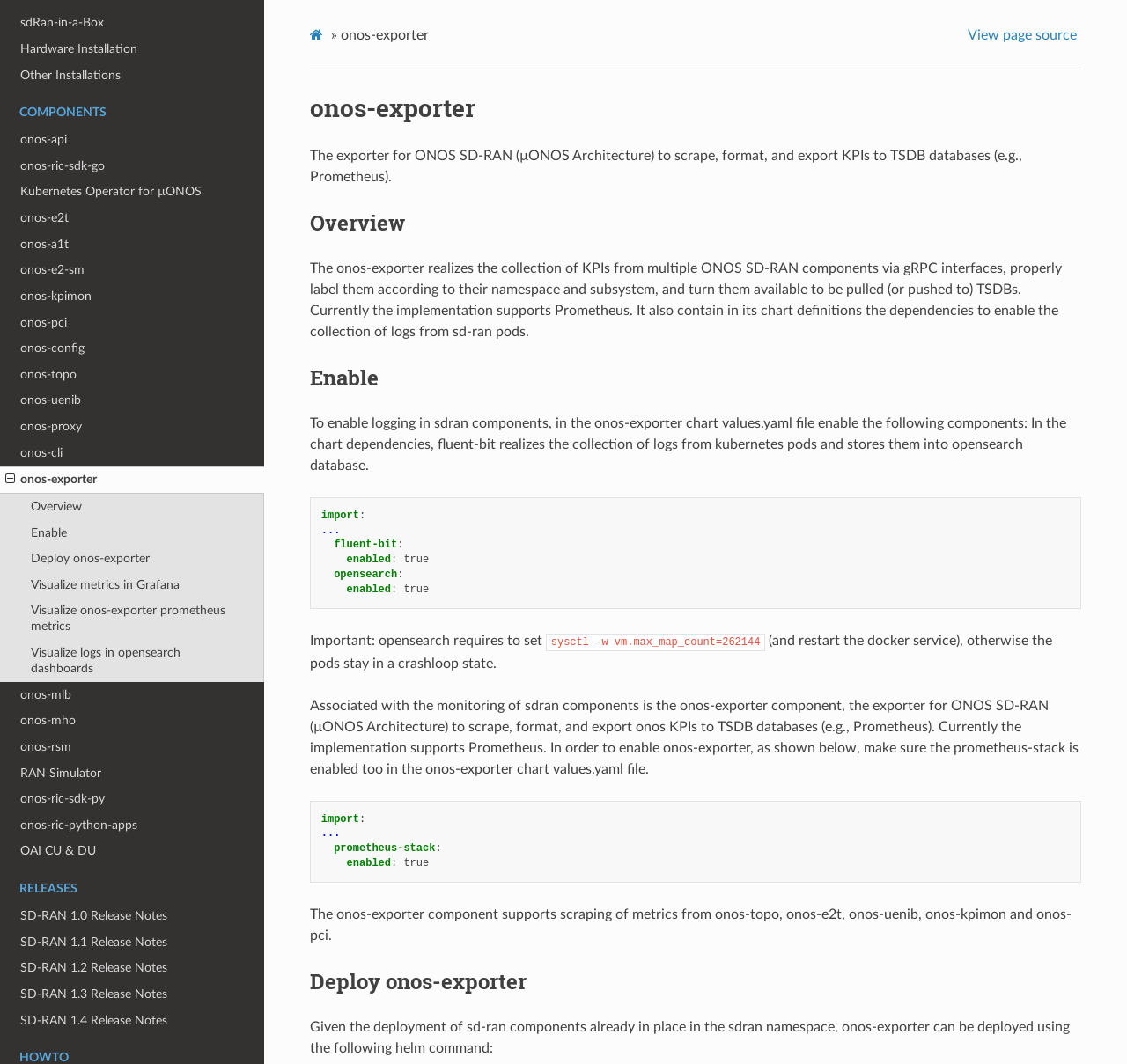Given the description "SD-RAN 1.0 Release Notes", determine the bounding box of the corresponding UI element.

[0.0, 0.849, 0.234, 0.873]